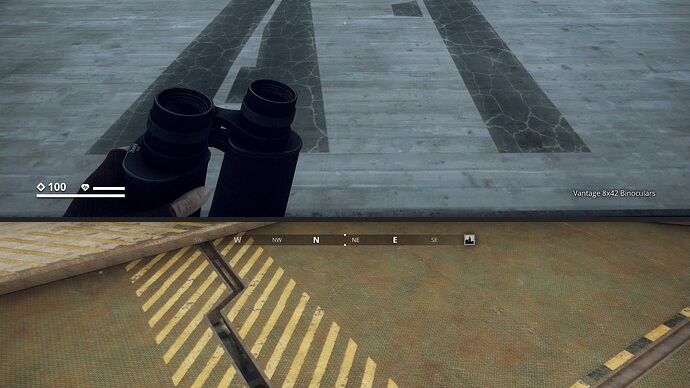What is the surface of the arena?
Give a one-word or short-phrase answer derived from the screenshot.

Concrete